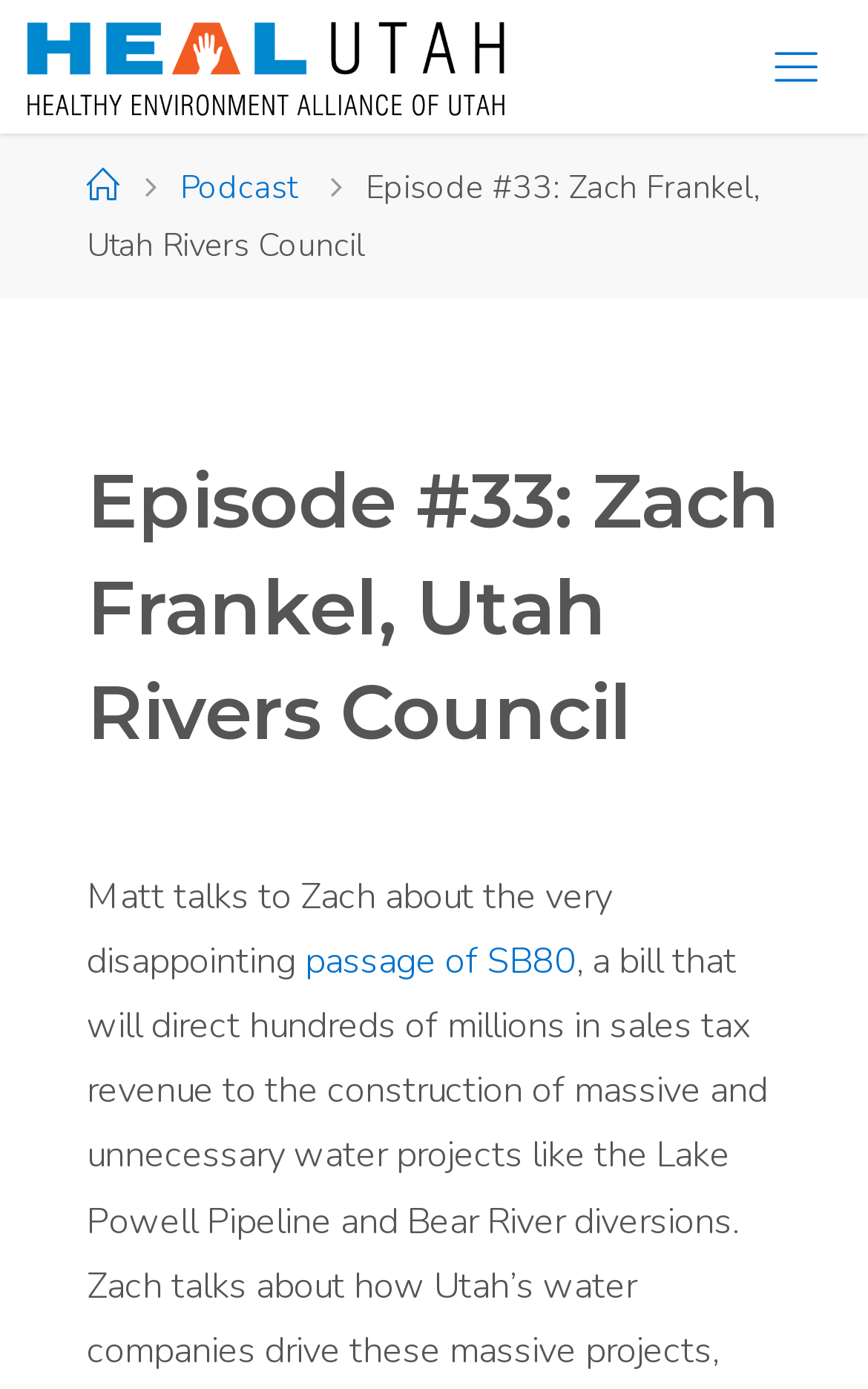Determine the bounding box for the UI element that matches this description: "Home".

[0.1, 0.119, 0.137, 0.151]